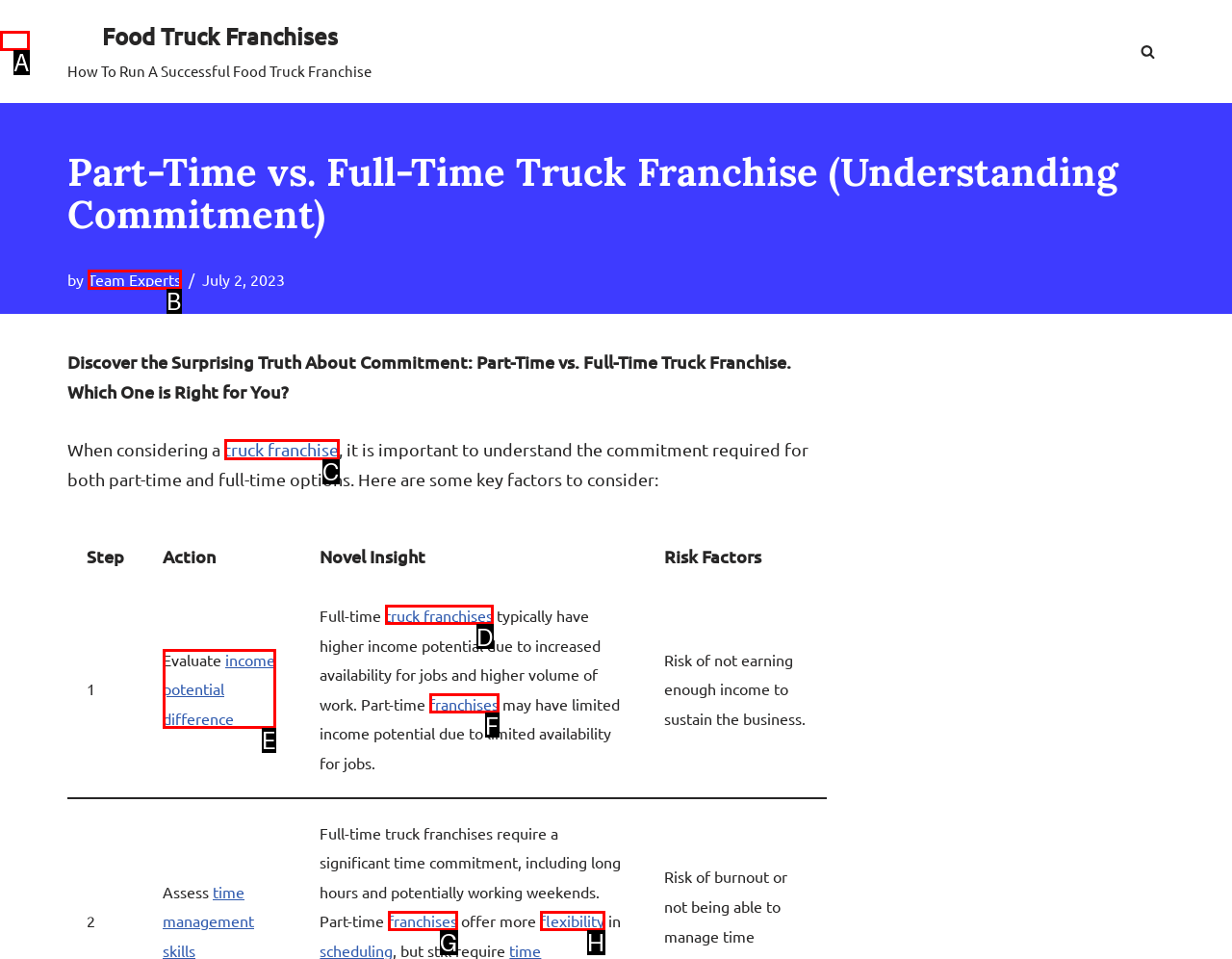Using the element description: Team Experts, select the HTML element that matches best. Answer with the letter of your choice.

B